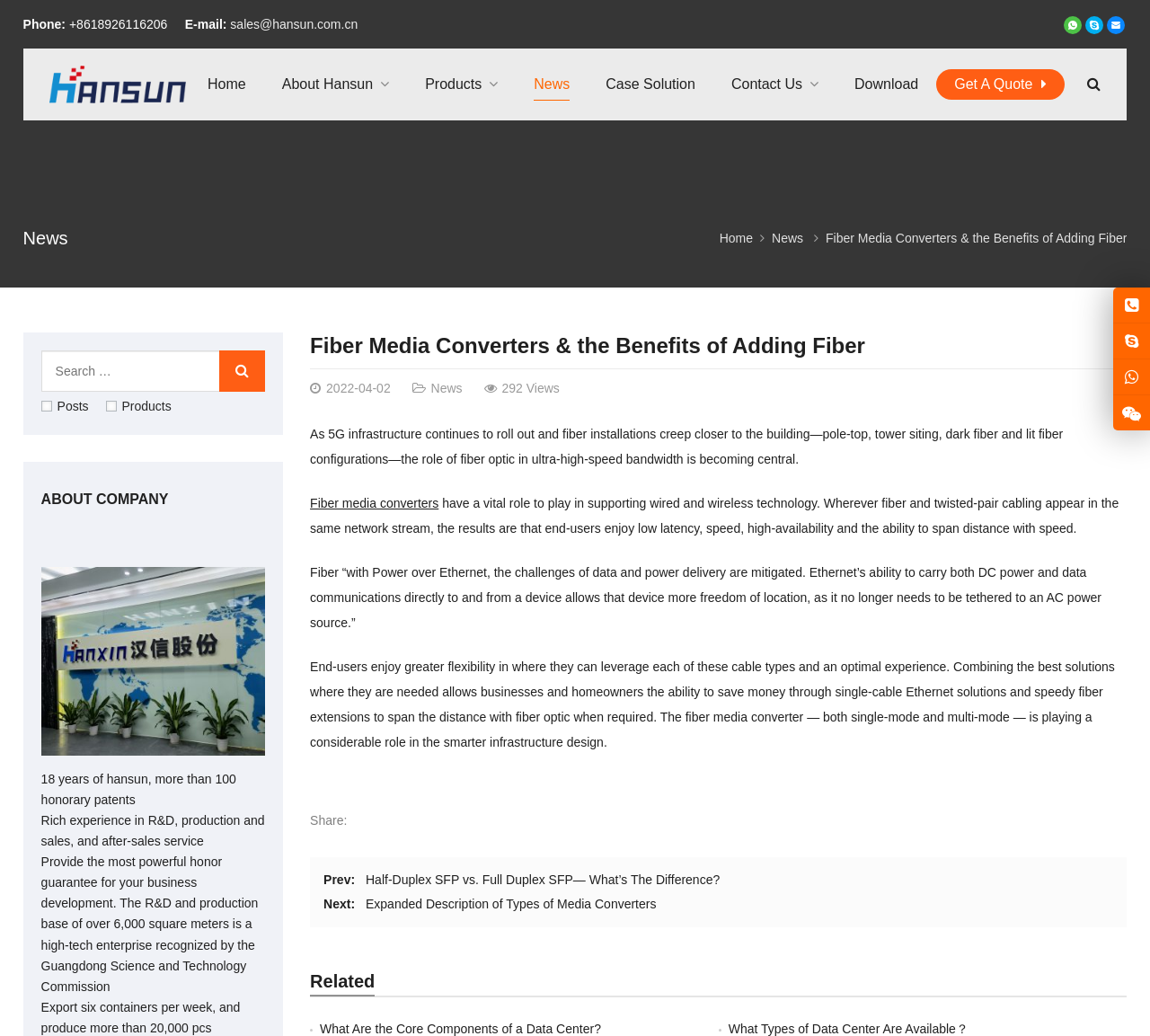Determine the bounding box coordinates of the region to click in order to accomplish the following instruction: "Go to the Home page". Provide the coordinates as four float numbers between 0 and 1, specifically [left, top, right, bottom].

[0.165, 0.047, 0.229, 0.116]